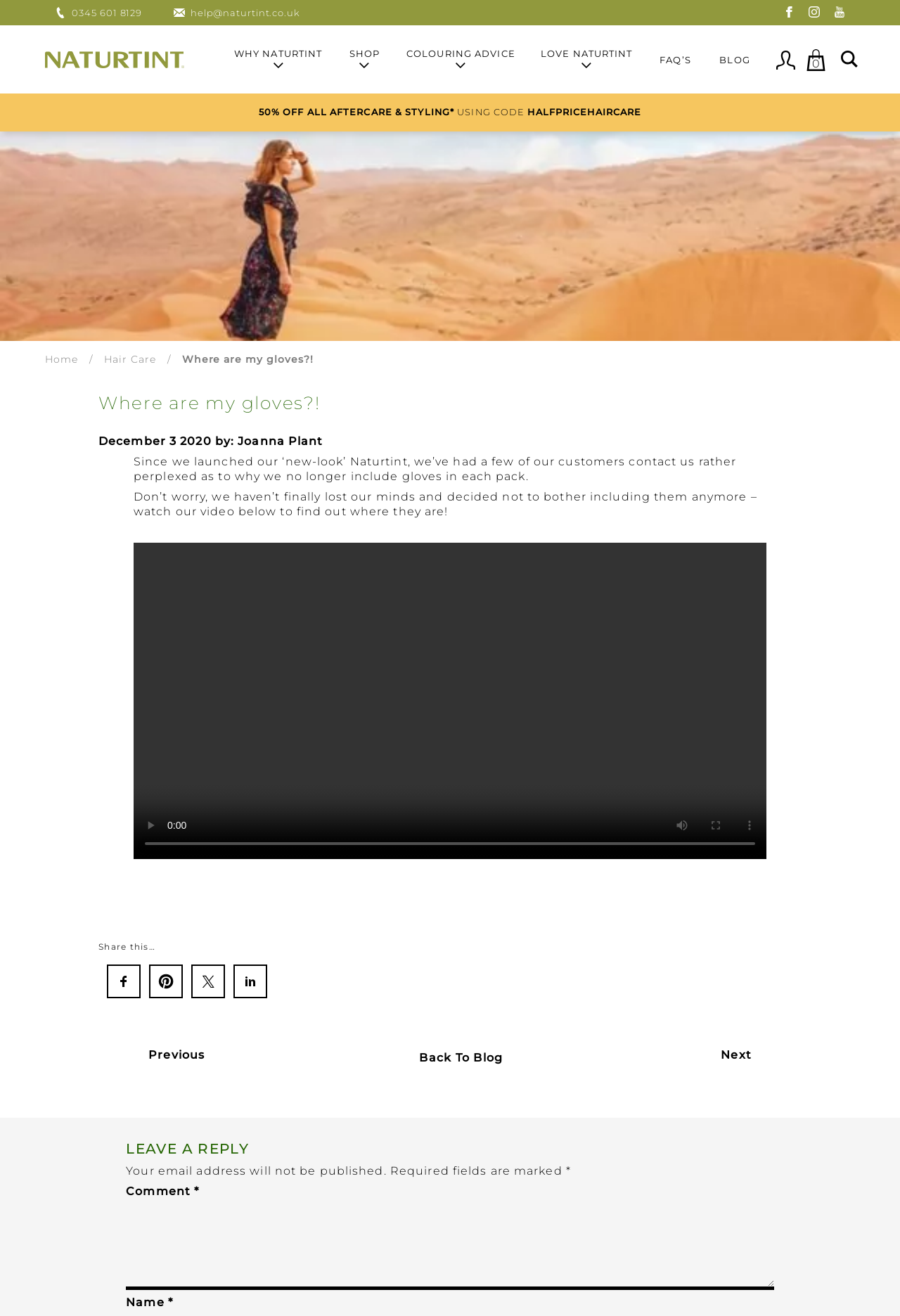Show the bounding box coordinates for the HTML element as described: "Why Naturtint".

[0.255, 0.036, 0.363, 0.055]